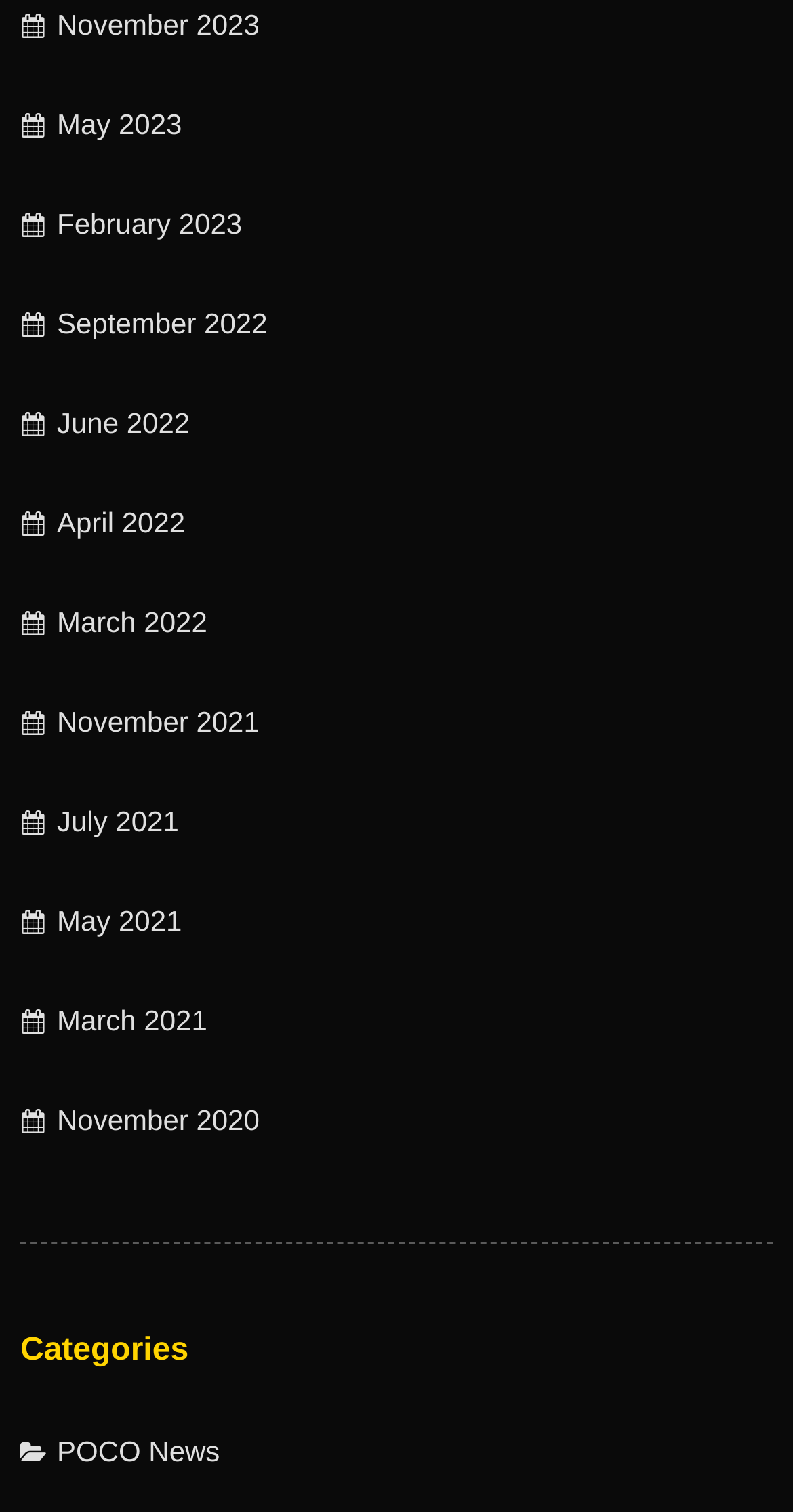What is the latest month listed?
Could you give a comprehensive explanation in response to this question?

I looked at the list of links and found the latest month listed, which is November 2023. This is indicated by the link with the text ' November 2023'.